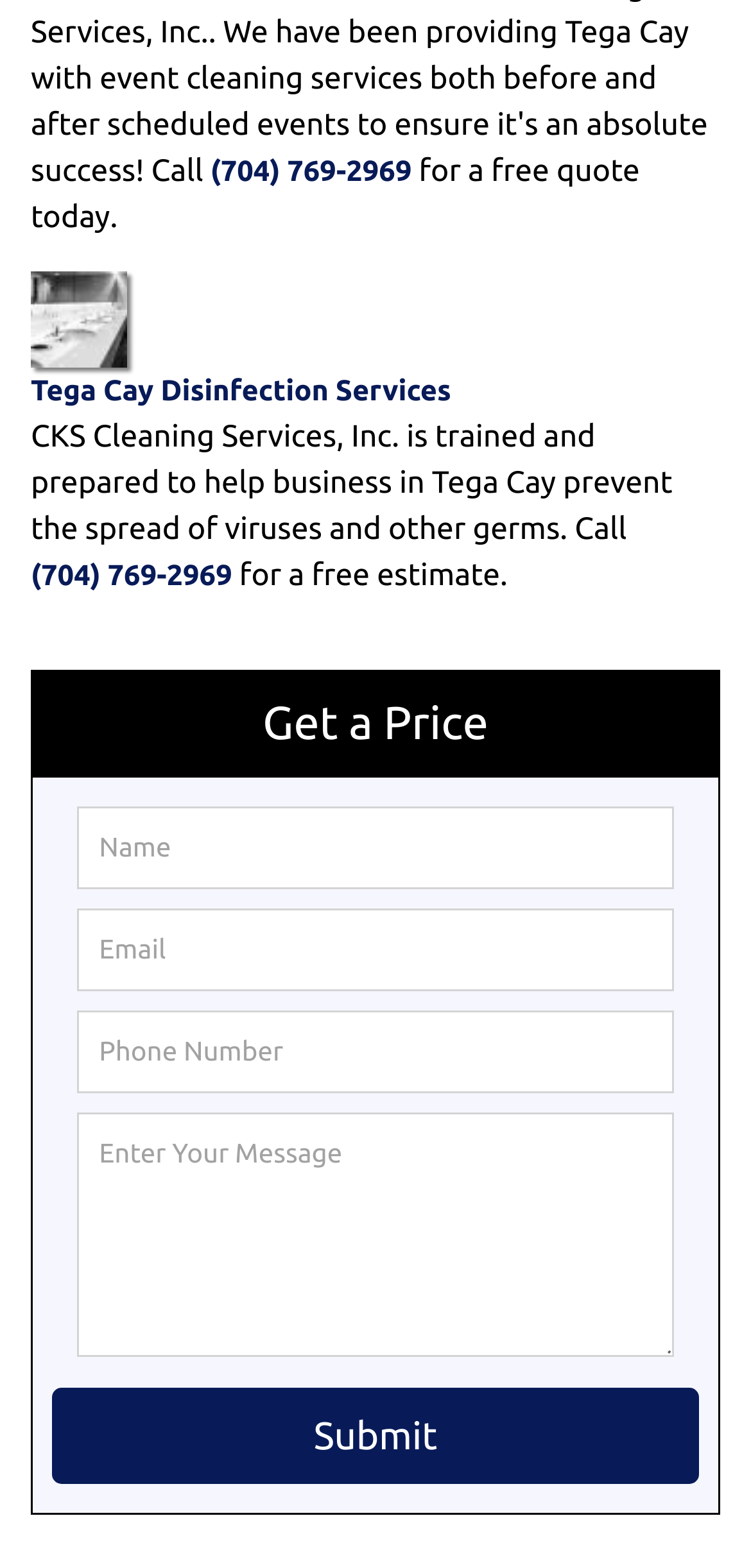What is required to submit the form?
Based on the screenshot, give a detailed explanation to answer the question.

The form on the webpage has four required fields: Name, Email, Phone Number, and Enter Your Message, which must be filled in before submitting the form.